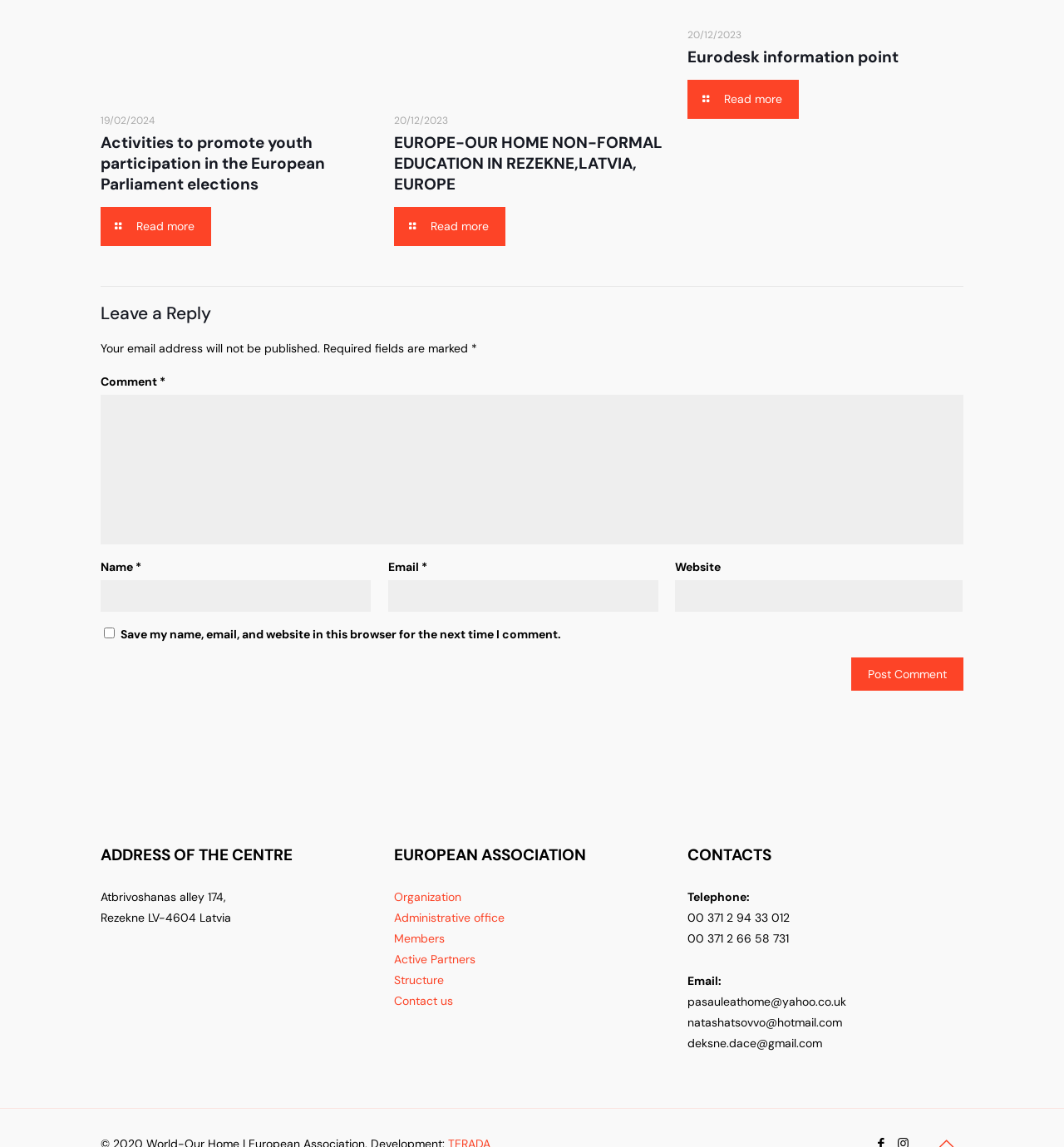Using the description "parent_node: Name * name="author"", locate and provide the bounding box of the UI element.

[0.094, 0.506, 0.348, 0.533]